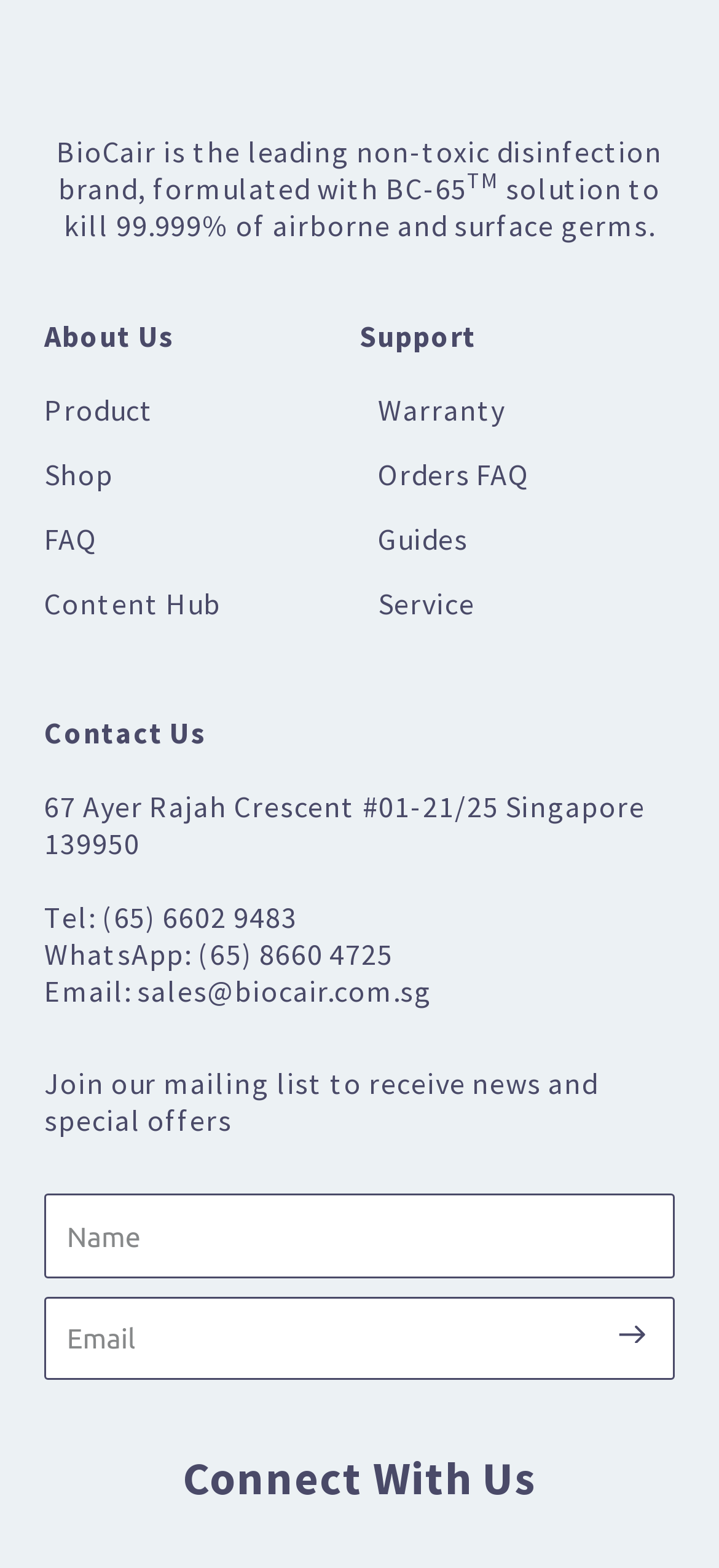How many links are there in the navigation menu?
Using the image as a reference, answer with just one word or a short phrase.

7